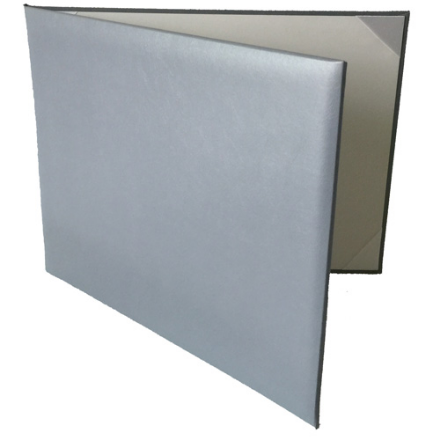Using the information in the image, could you please answer the following question in detail:
How many white ribbon corners does the folder have?

The caption states that the folder includes eight white ribbon corners, which gives it a refined touch.